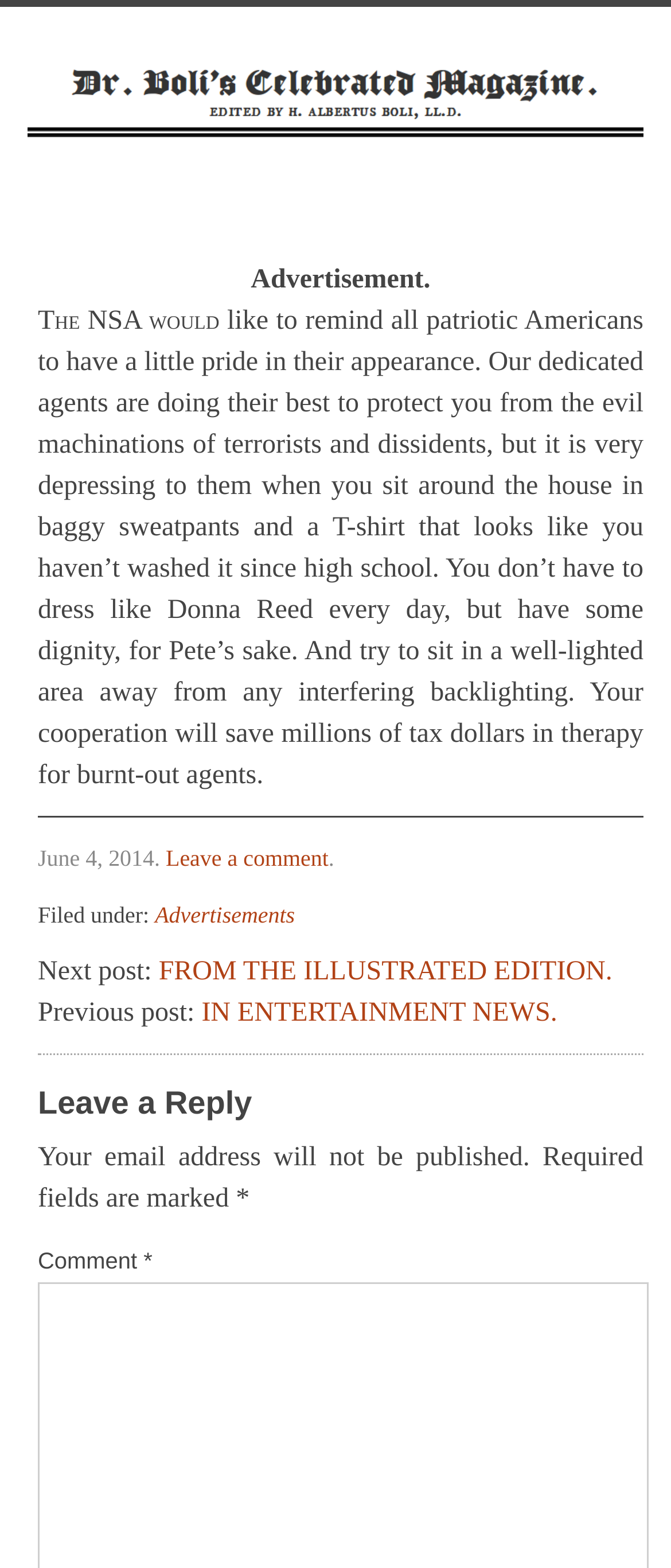What is the first sentence of the current post?
Please answer the question with a single word or phrase, referencing the image.

The NSA would like to remind all patriotic Americans to have a little pride in their appearance.